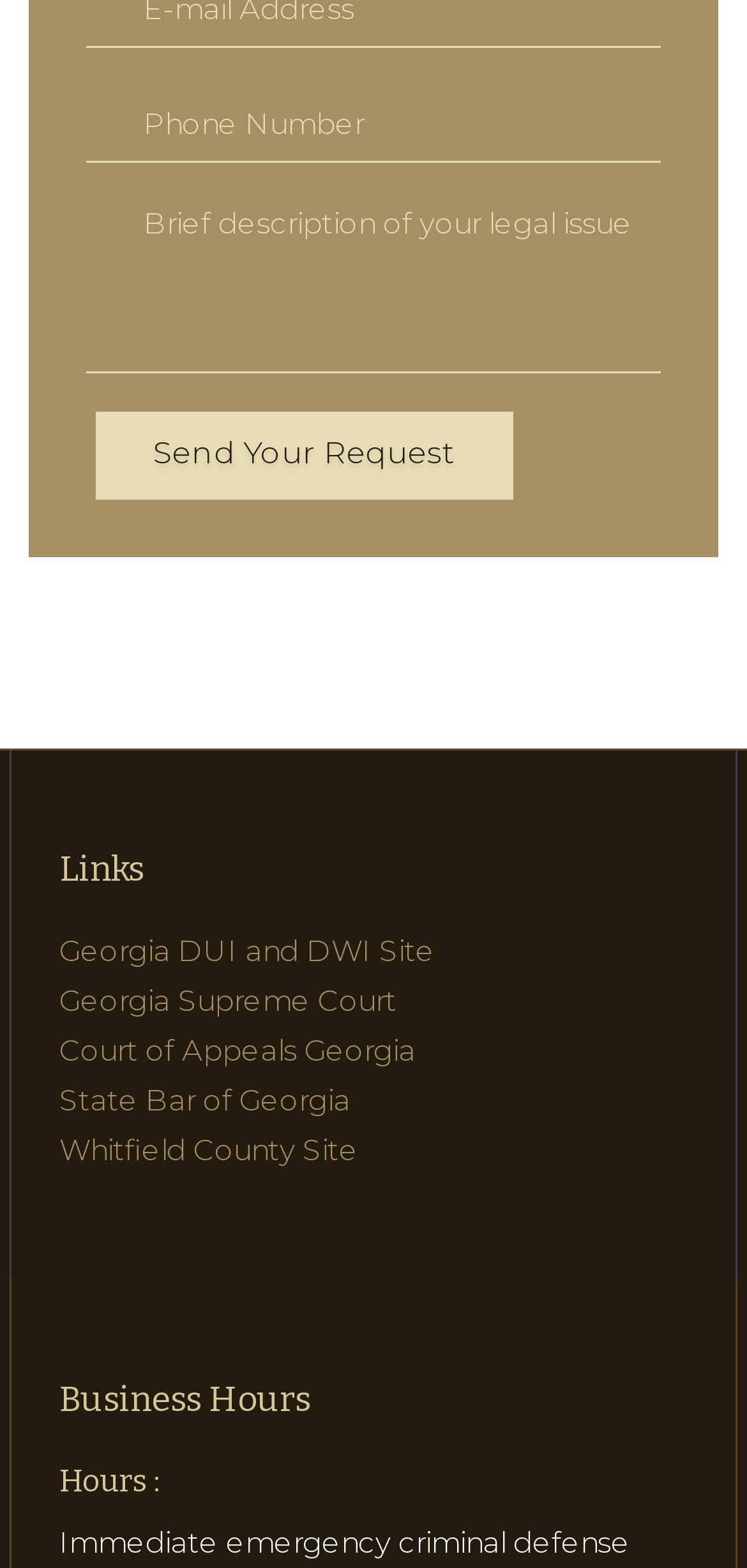Determine the bounding box coordinates for the area that should be clicked to carry out the following instruction: "View business hours".

[0.079, 0.878, 0.921, 0.908]